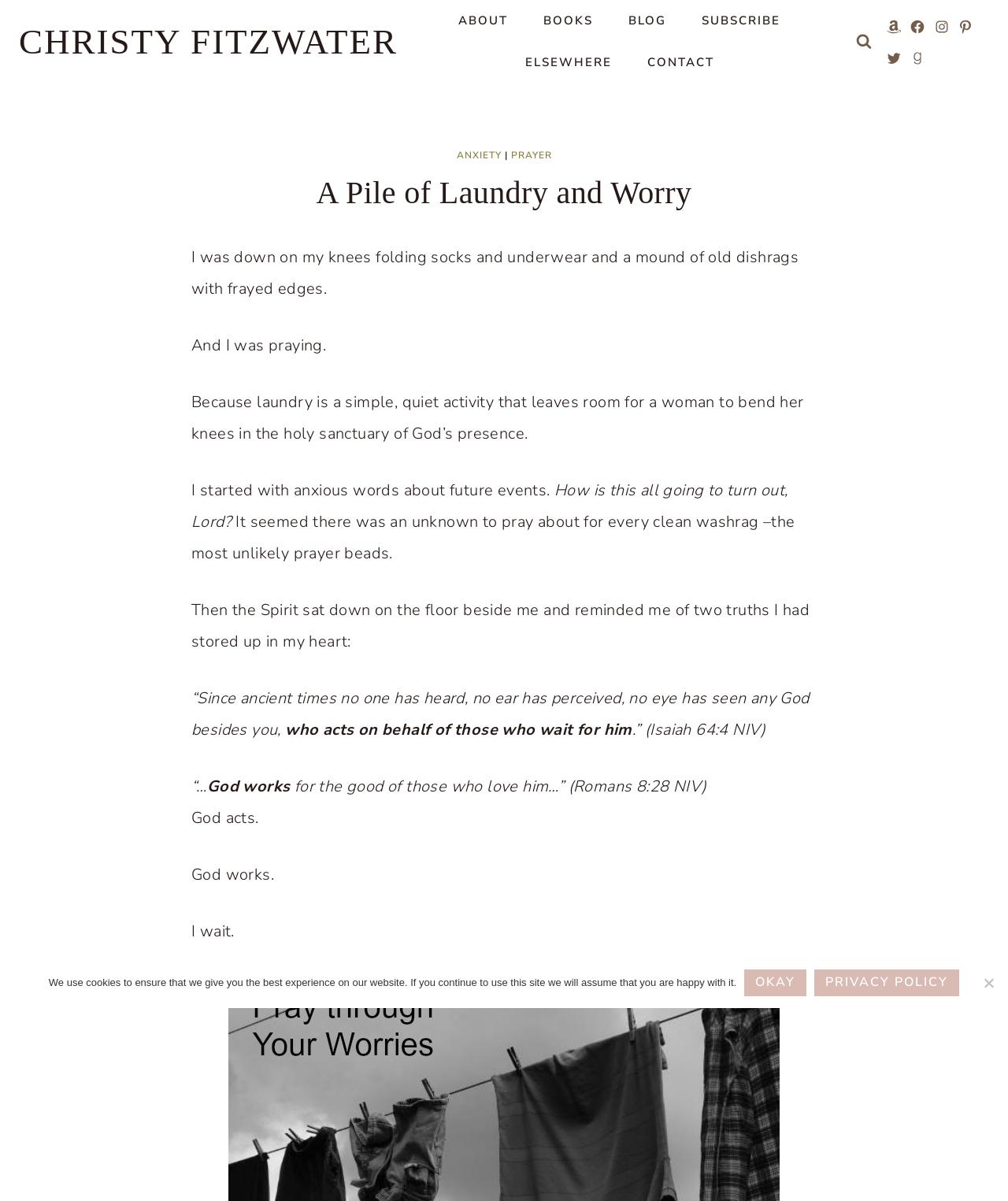Identify and provide the main heading of the webpage.

A Pile of Laundry and Worry